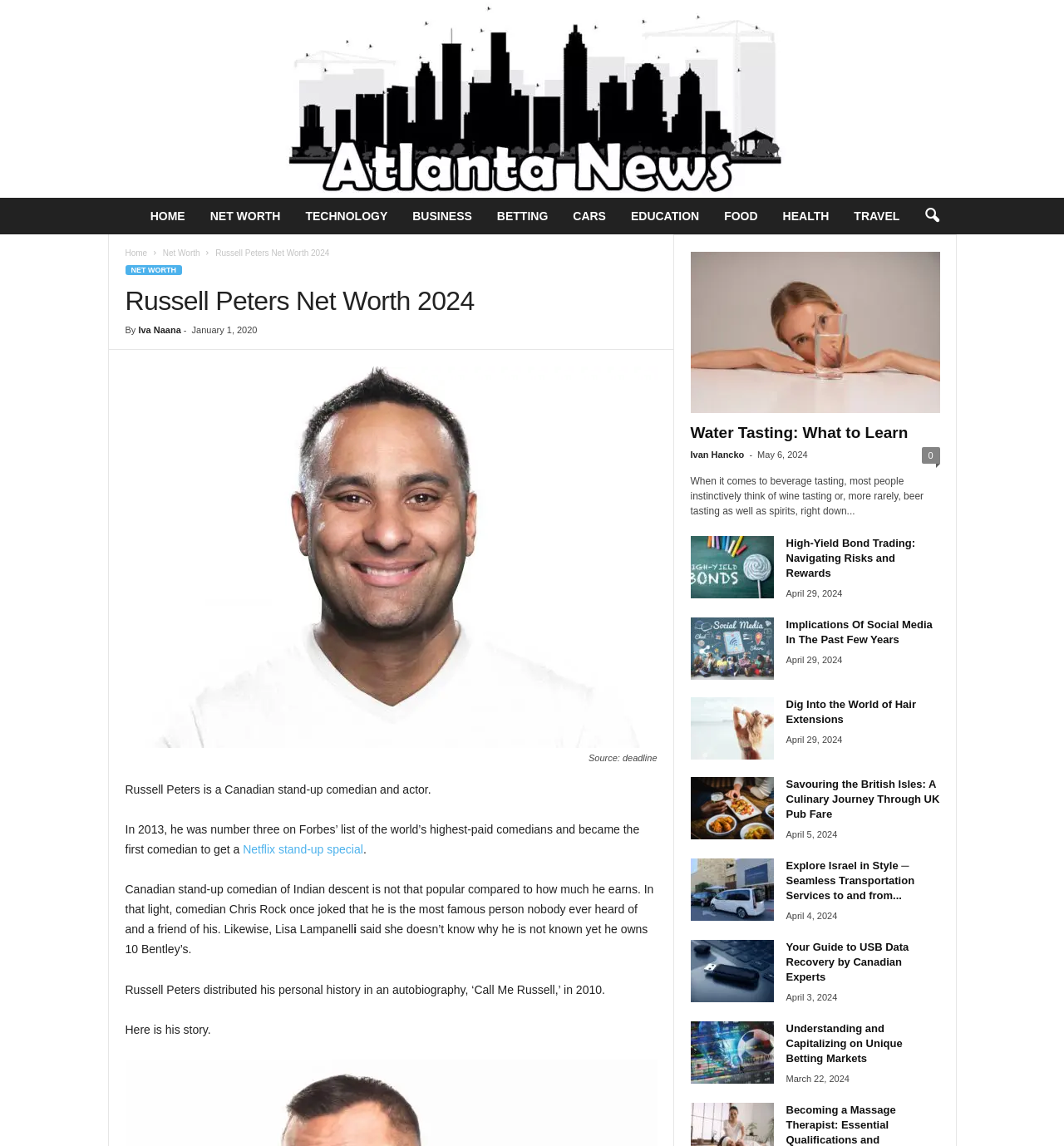What is the date of the article 'Russell Peters Net Worth 2024'?
Please provide a comprehensive answer to the question based on the webpage screenshot.

The date of the article 'Russell Peters Net Worth 2024' is mentioned below the heading, which is January 1, 2020.